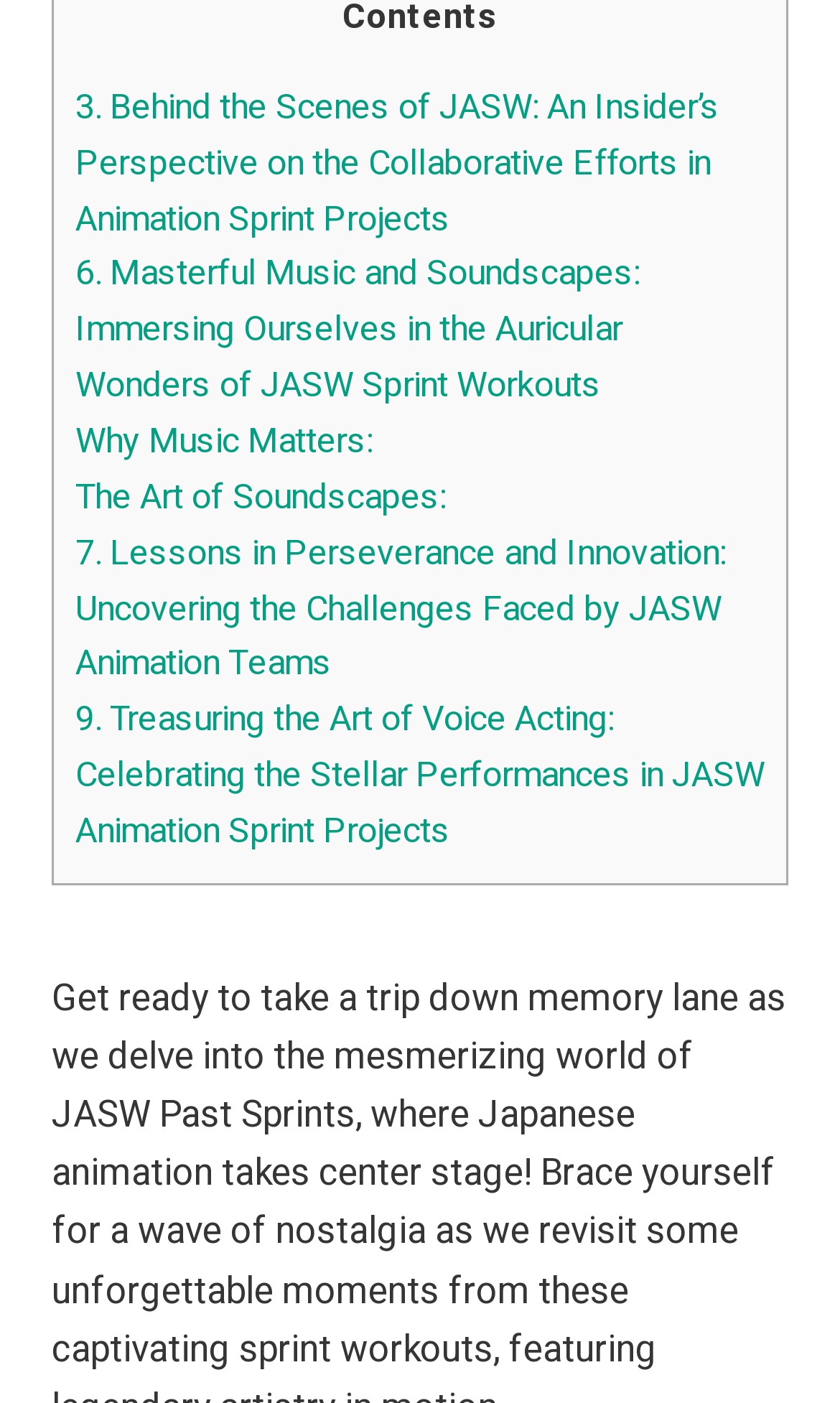Please determine the bounding box coordinates for the UI element described as: "The Art of Soundscapes:".

[0.09, 0.336, 0.531, 0.373]